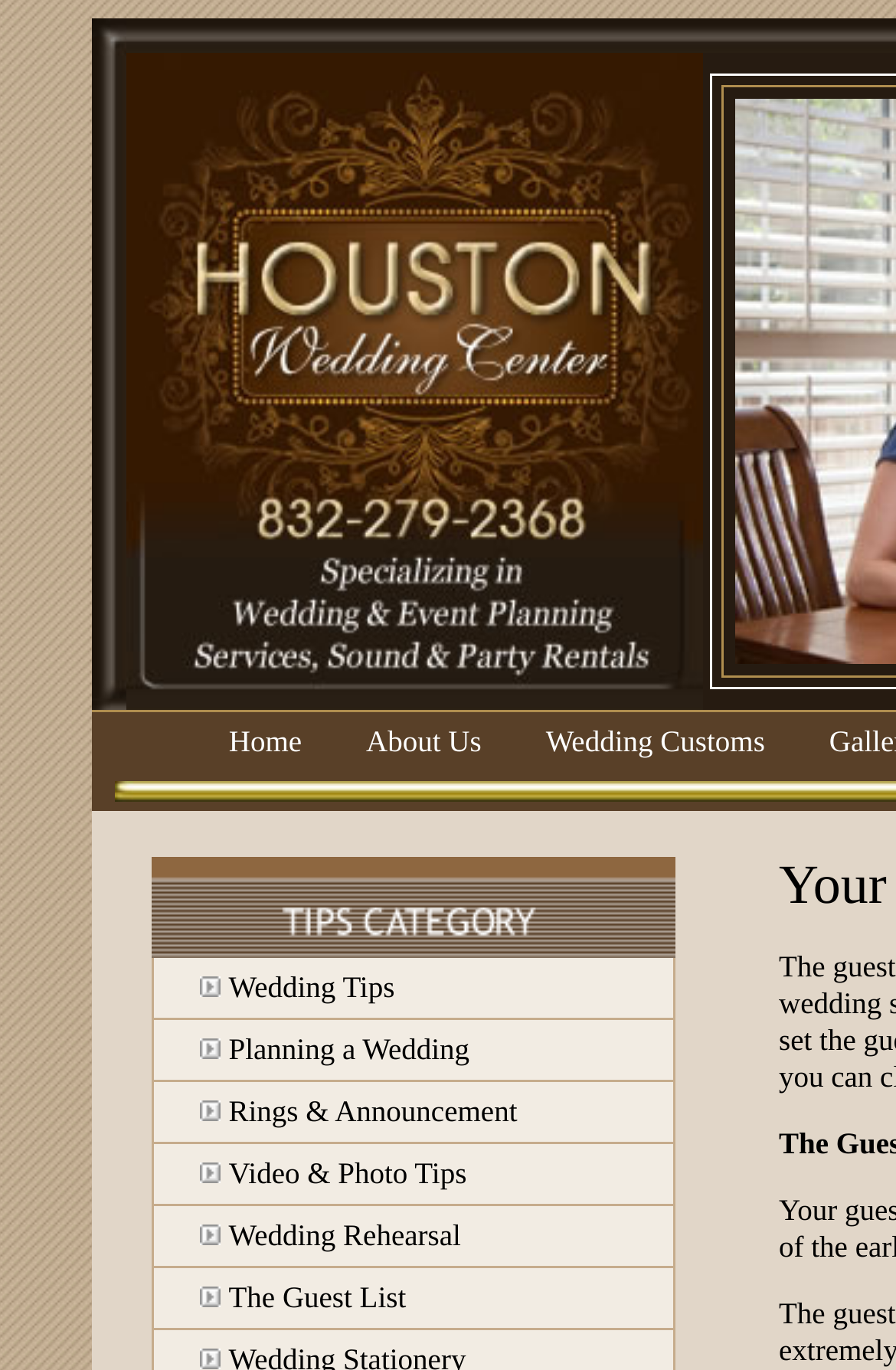Find the bounding box coordinates of the clickable element required to execute the following instruction: "Read 'Wedding Rehearsal' article". Provide the coordinates as four float numbers between 0 and 1, i.e., [left, top, right, bottom].

[0.255, 0.889, 0.514, 0.914]